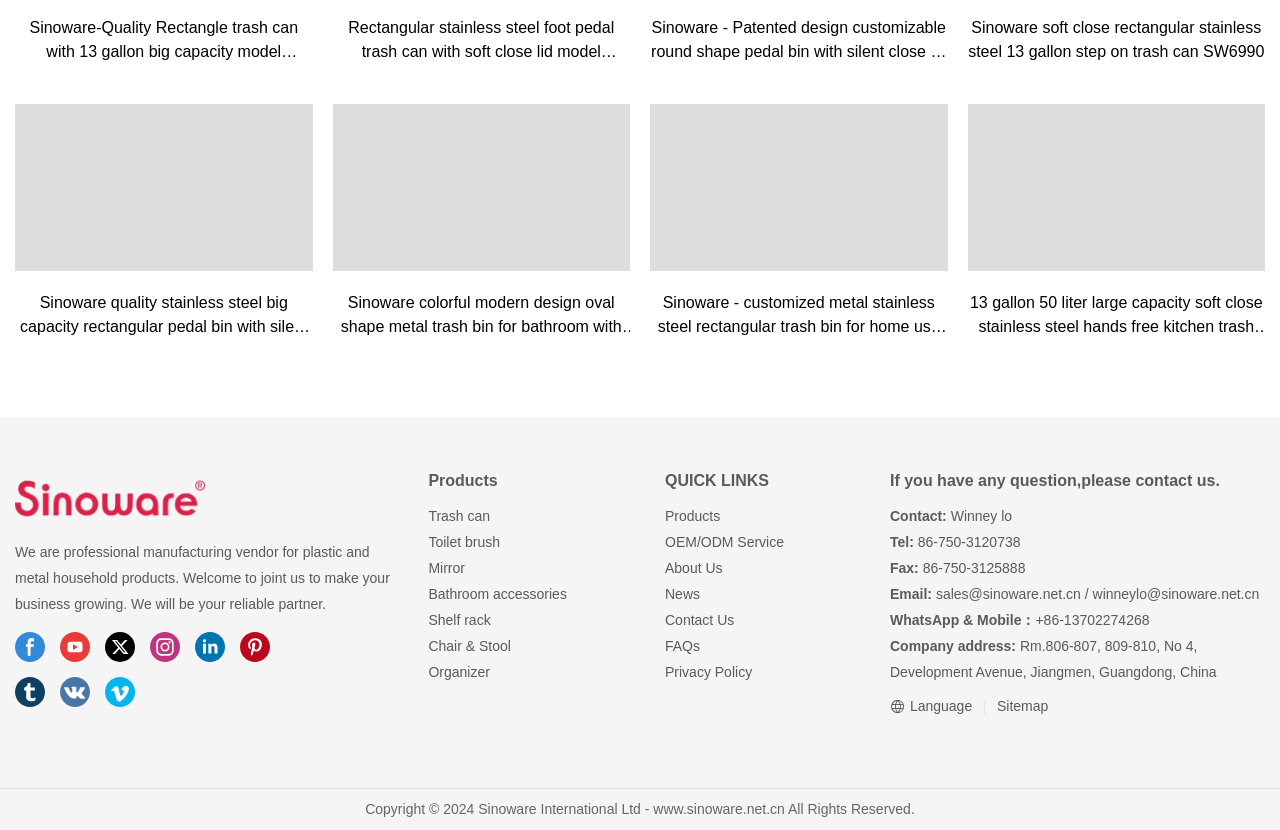Pinpoint the bounding box coordinates of the element that must be clicked to accomplish the following instruction: "Click on the Sinoware-Quality Rectangle trash can with 13 gallon big capacity model SW6975". The coordinates should be in the format of four float numbers between 0 and 1, i.e., [left, top, right, bottom].

[0.012, 0.019, 0.244, 0.077]